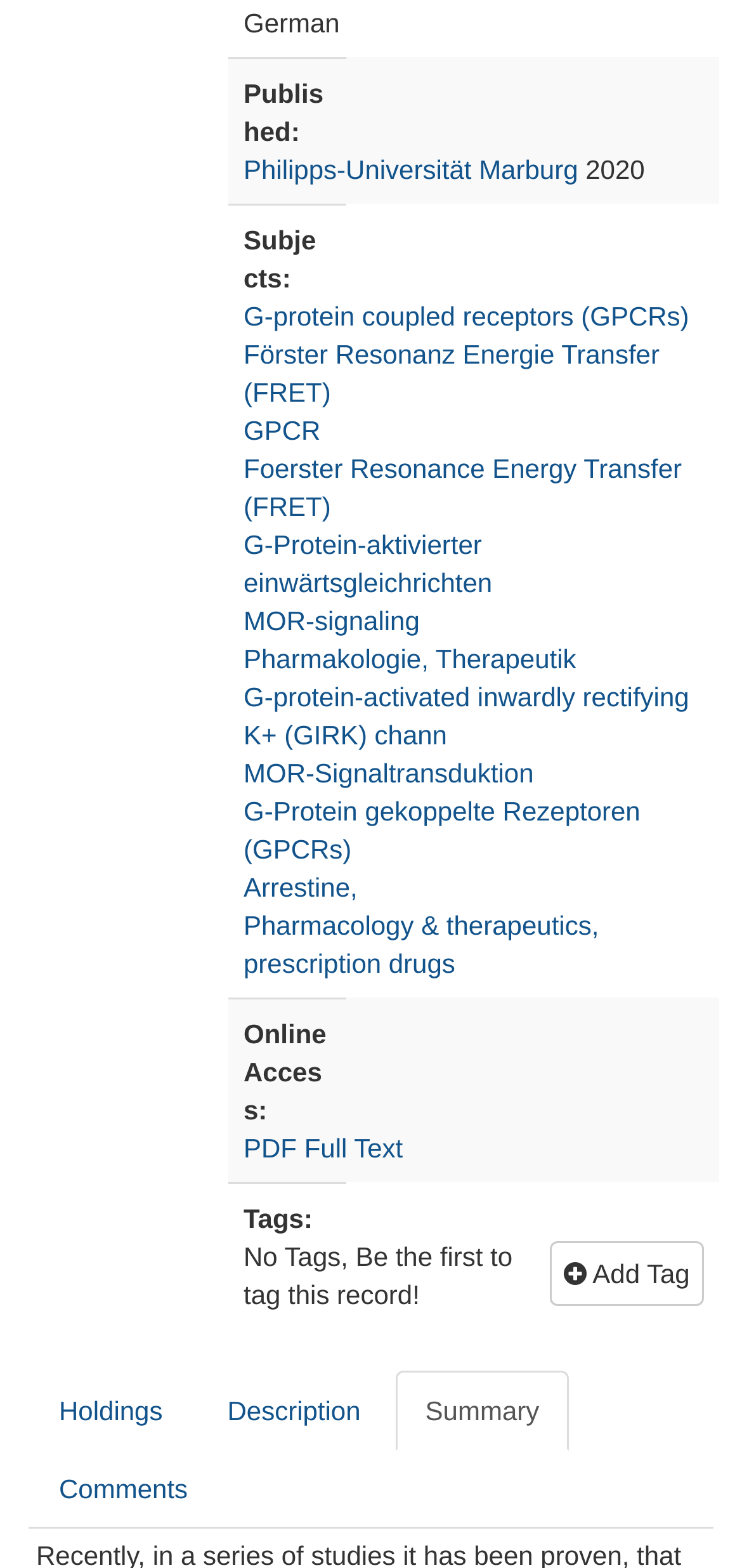What is the current selected tab?
Please provide a comprehensive answer based on the contents of the image.

The current selected tab can be found in the tablist, which is located at the bottom of the webpage. The 'Summary' tab is marked as selected, indicating that it is the current active tab.